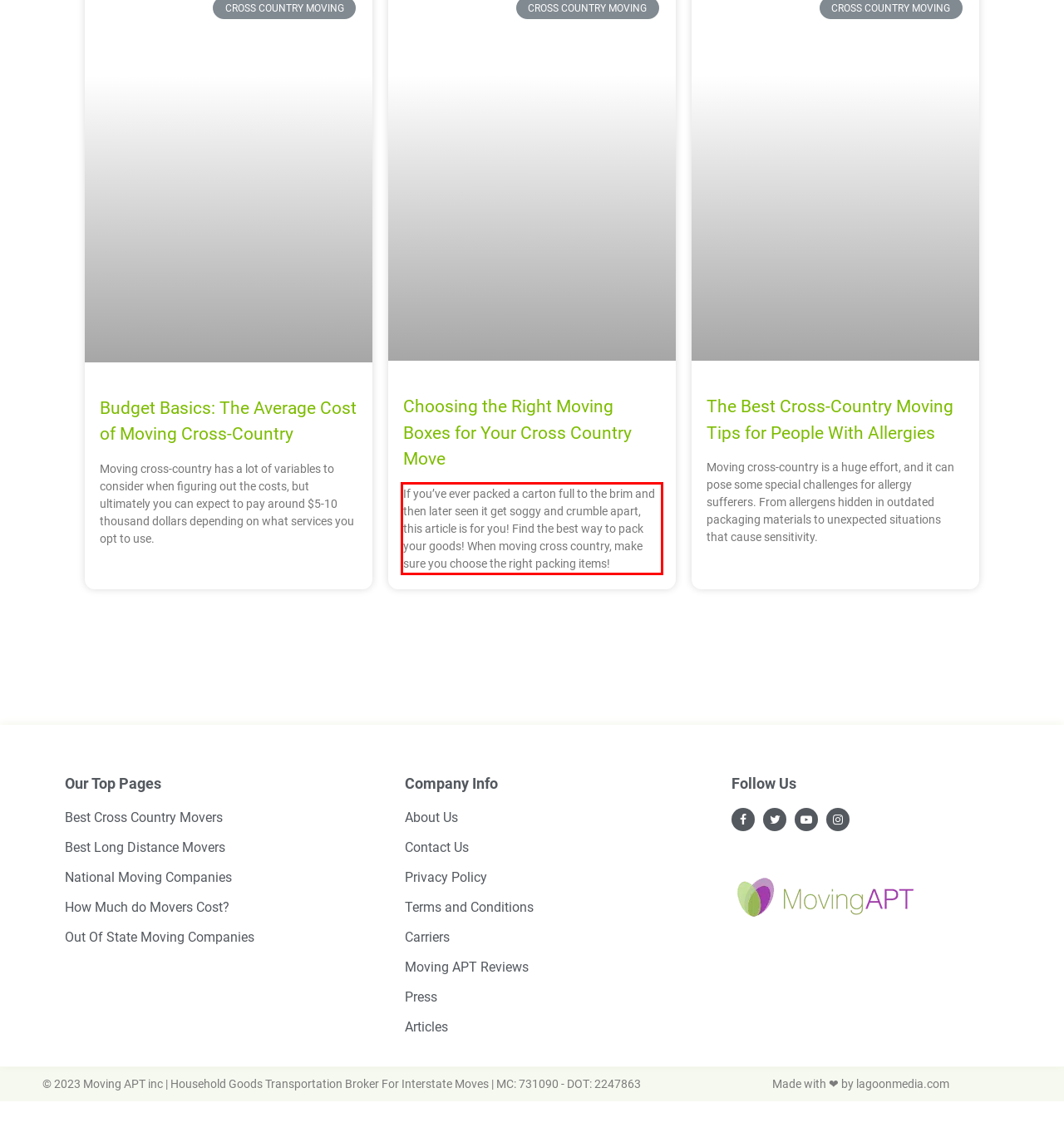You have a screenshot of a webpage, and there is a red bounding box around a UI element. Utilize OCR to extract the text within this red bounding box.

If you’ve ever packed a carton full to the brim and then later seen it get soggy and crumble apart, this article is for you! Find the best way to pack your goods! When moving cross country, make sure you choose the right packing items!